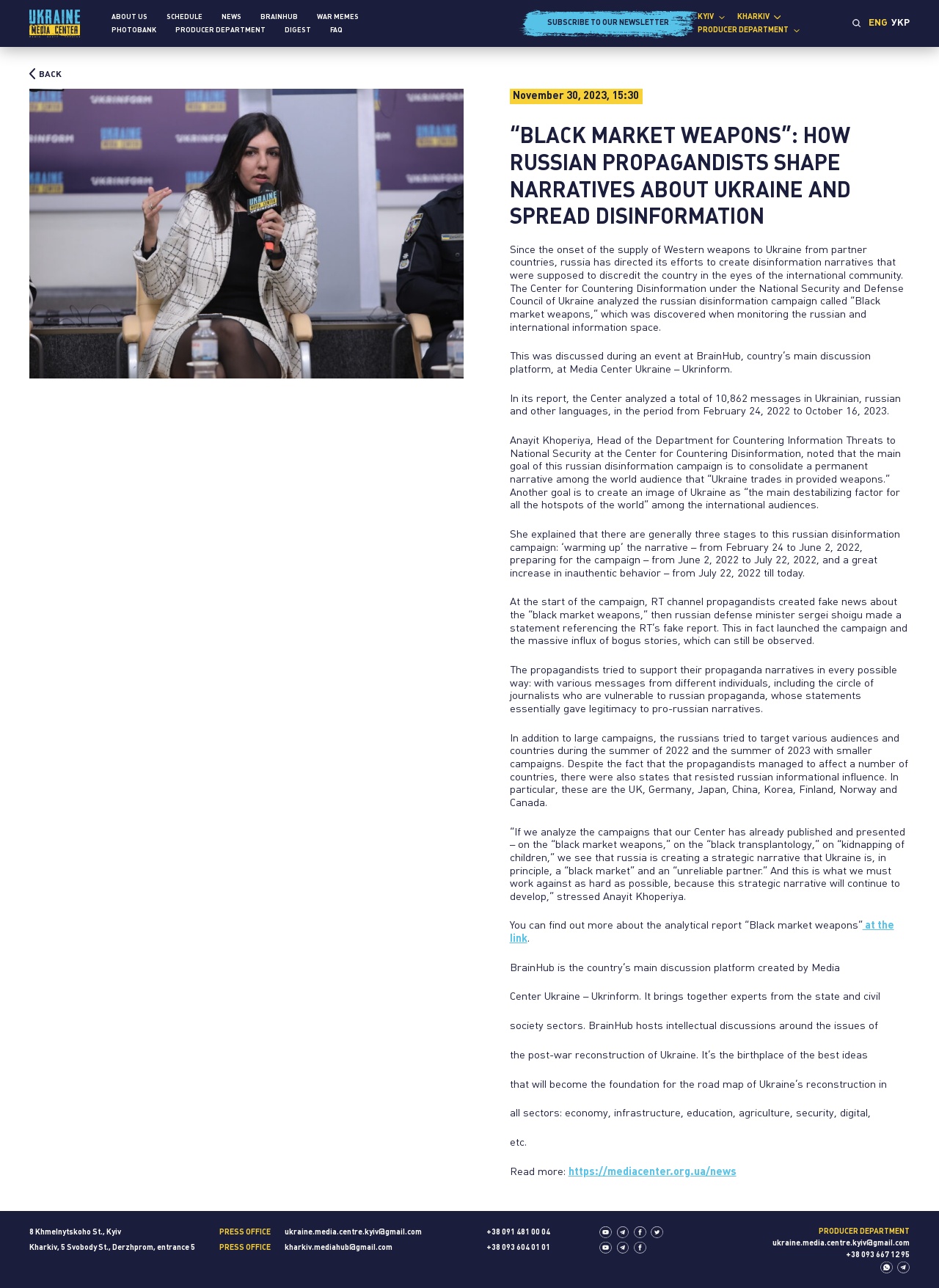Find the bounding box of the UI element described as follows: "Workers Compensation".

None